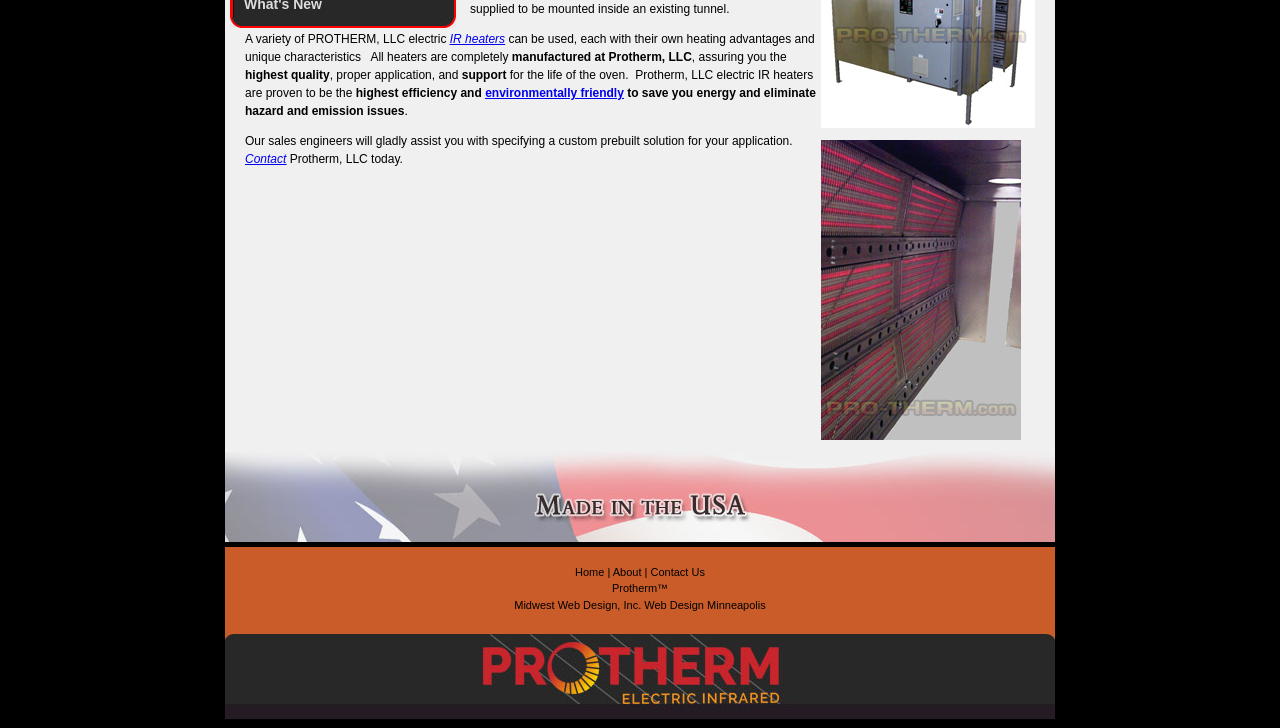Predict the bounding box coordinates for the UI element described as: "Web Design Minneapolis". The coordinates should be four float numbers between 0 and 1, presented as [left, top, right, bottom].

[0.503, 0.822, 0.598, 0.839]